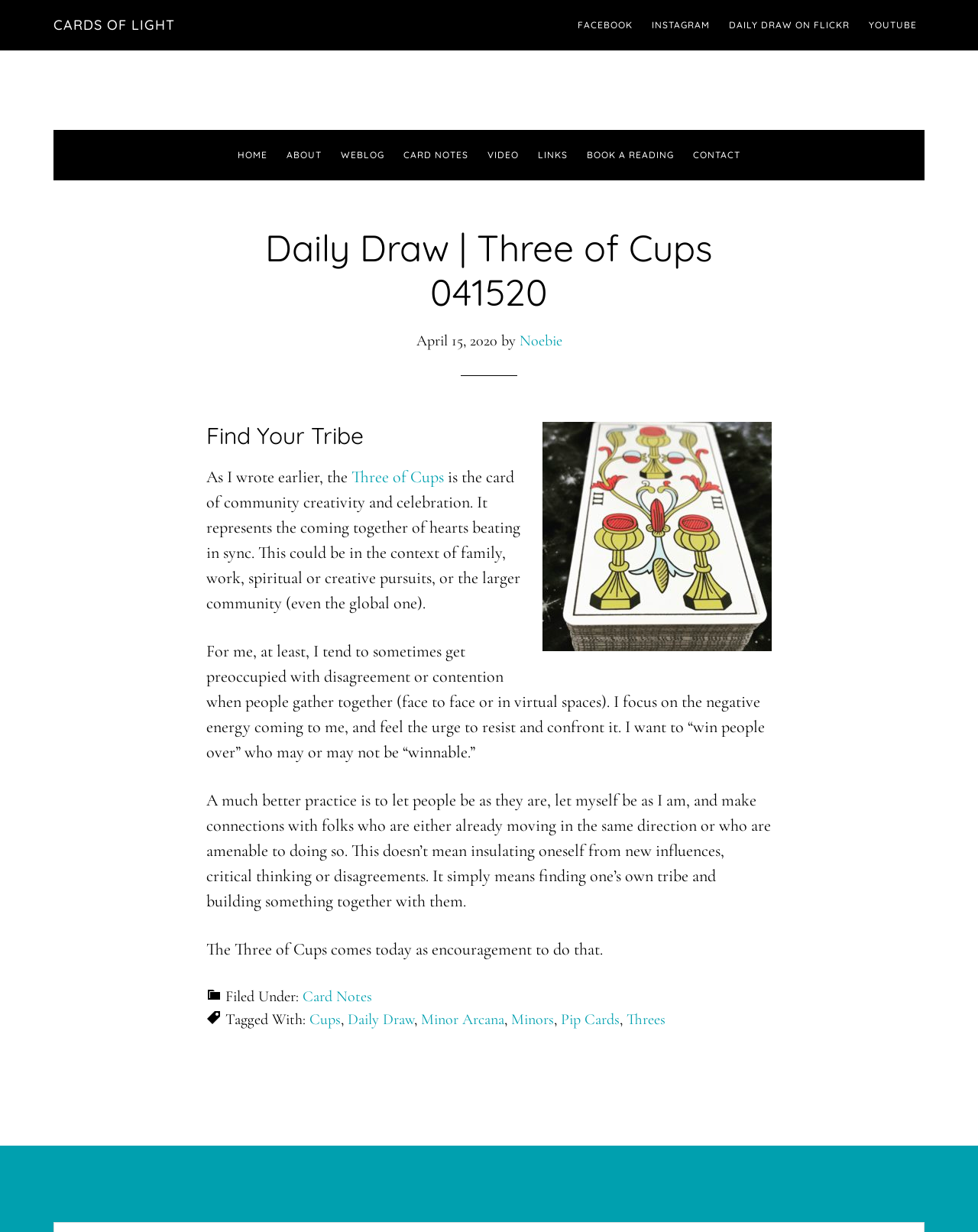Identify the bounding box coordinates of the area you need to click to perform the following instruction: "read about card notes".

[0.405, 0.105, 0.487, 0.146]